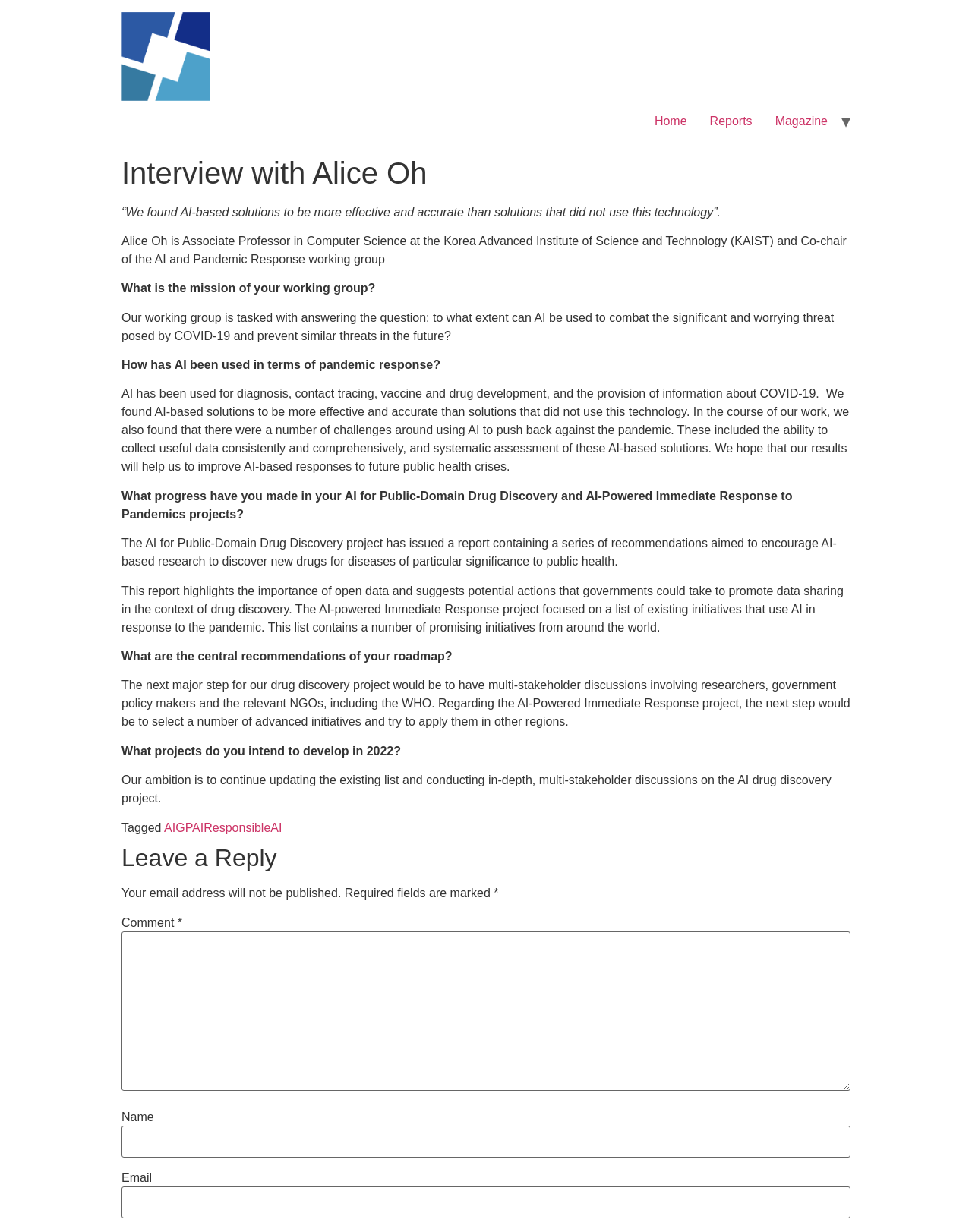Can you find the bounding box coordinates for the element that needs to be clicked to execute this instruction: "Enter your name"? The coordinates should be given as four float numbers between 0 and 1, i.e., [left, top, right, bottom].

[0.125, 0.914, 0.875, 0.939]